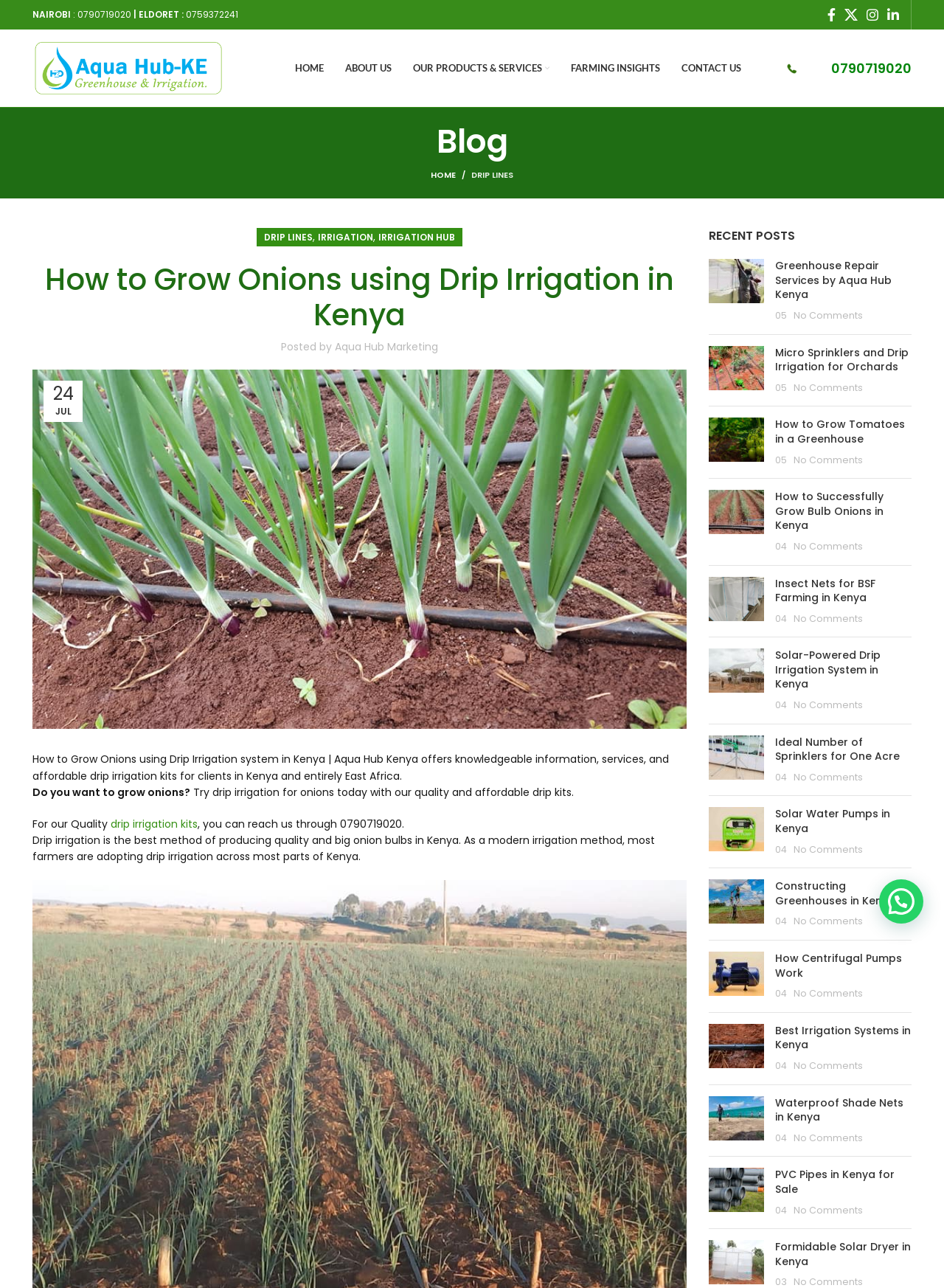Identify the bounding box coordinates for the region of the element that should be clicked to carry out the instruction: "Navigate to the HOME page". The bounding box coordinates should be four float numbers between 0 and 1, i.e., [left, top, right, bottom].

[0.303, 0.042, 0.352, 0.064]